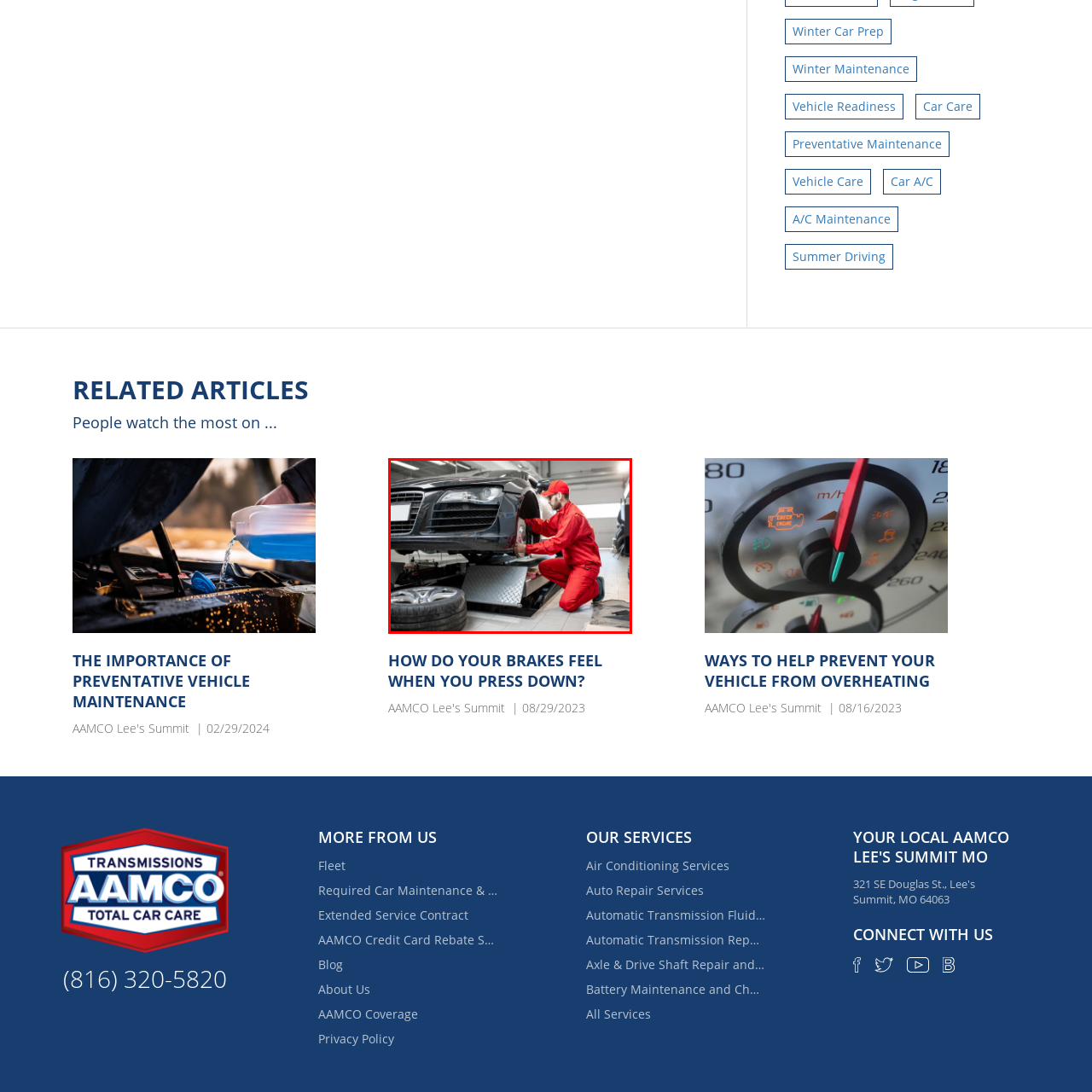Carefully look at the image inside the red box and answer the subsequent question in as much detail as possible, using the information from the image: 
What is the purpose of the tools and equipment surrounding the mechanic?

The various tools and equipment surrounding the mechanic are essential for automotive repair and maintenance. They are necessary for the mechanic to perform tasks such as examining the wheel and tire, and ensuring the vehicle's safety and performance.